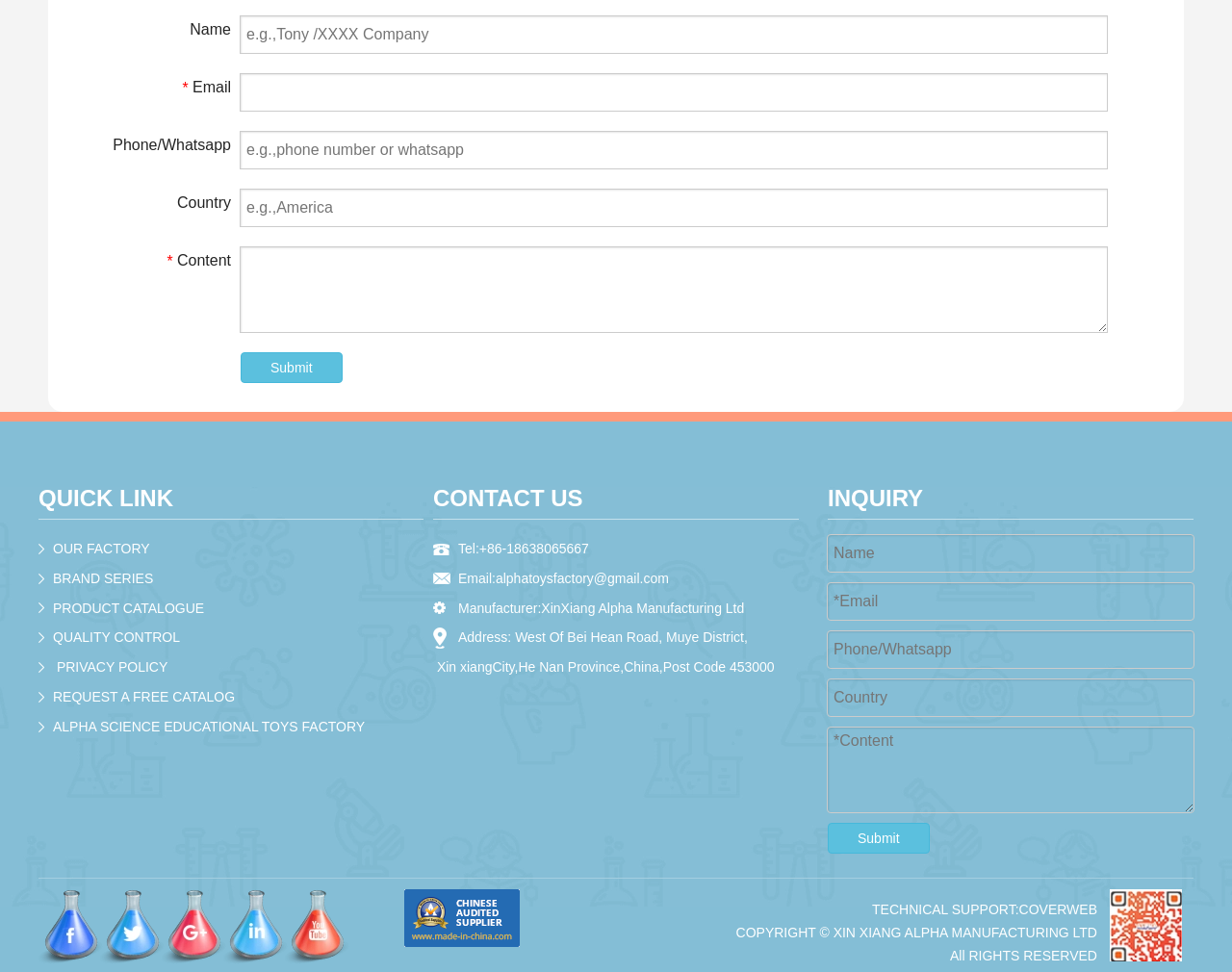Locate the bounding box for the described UI element: "QUALITY CONTROL". Ensure the coordinates are four float numbers between 0 and 1, formatted as [left, top, right, bottom].

[0.043, 0.549, 0.146, 0.565]